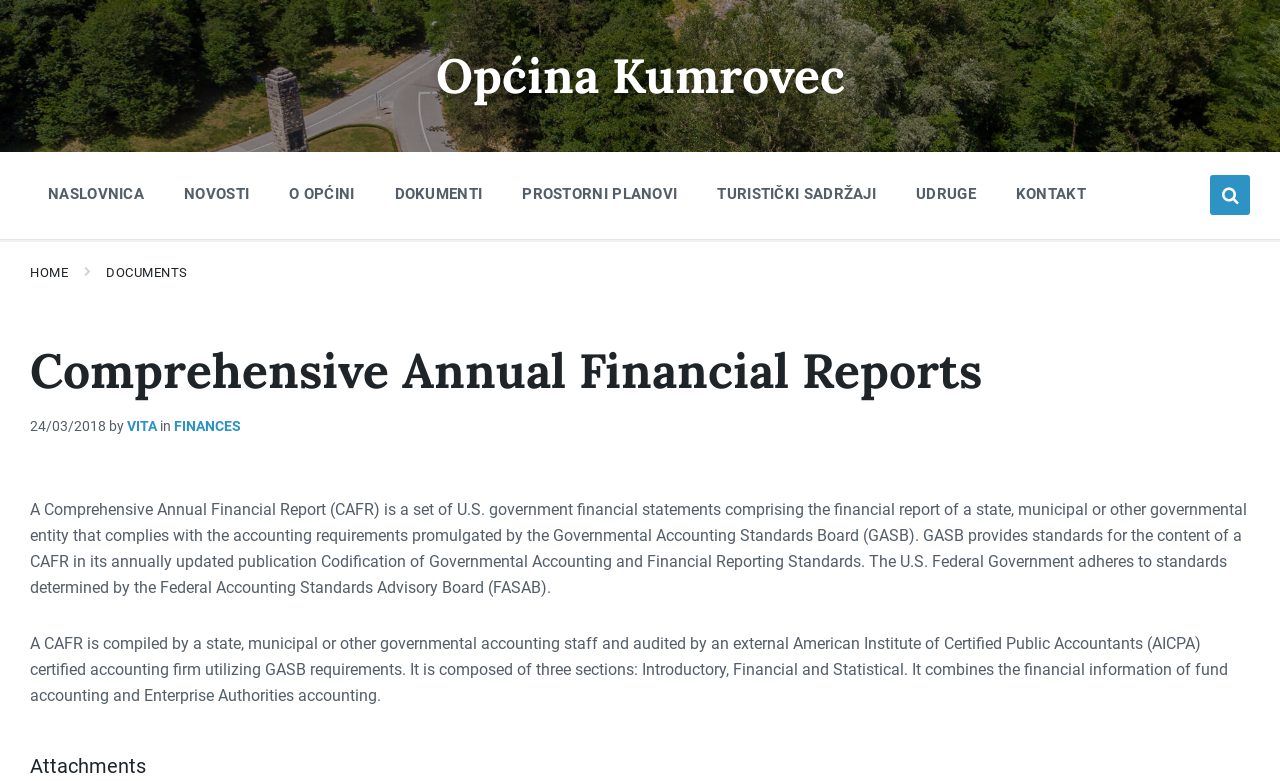Please locate the bounding box coordinates of the region I need to click to follow this instruction: "View the DOCUMENTS page".

[0.083, 0.339, 0.147, 0.359]